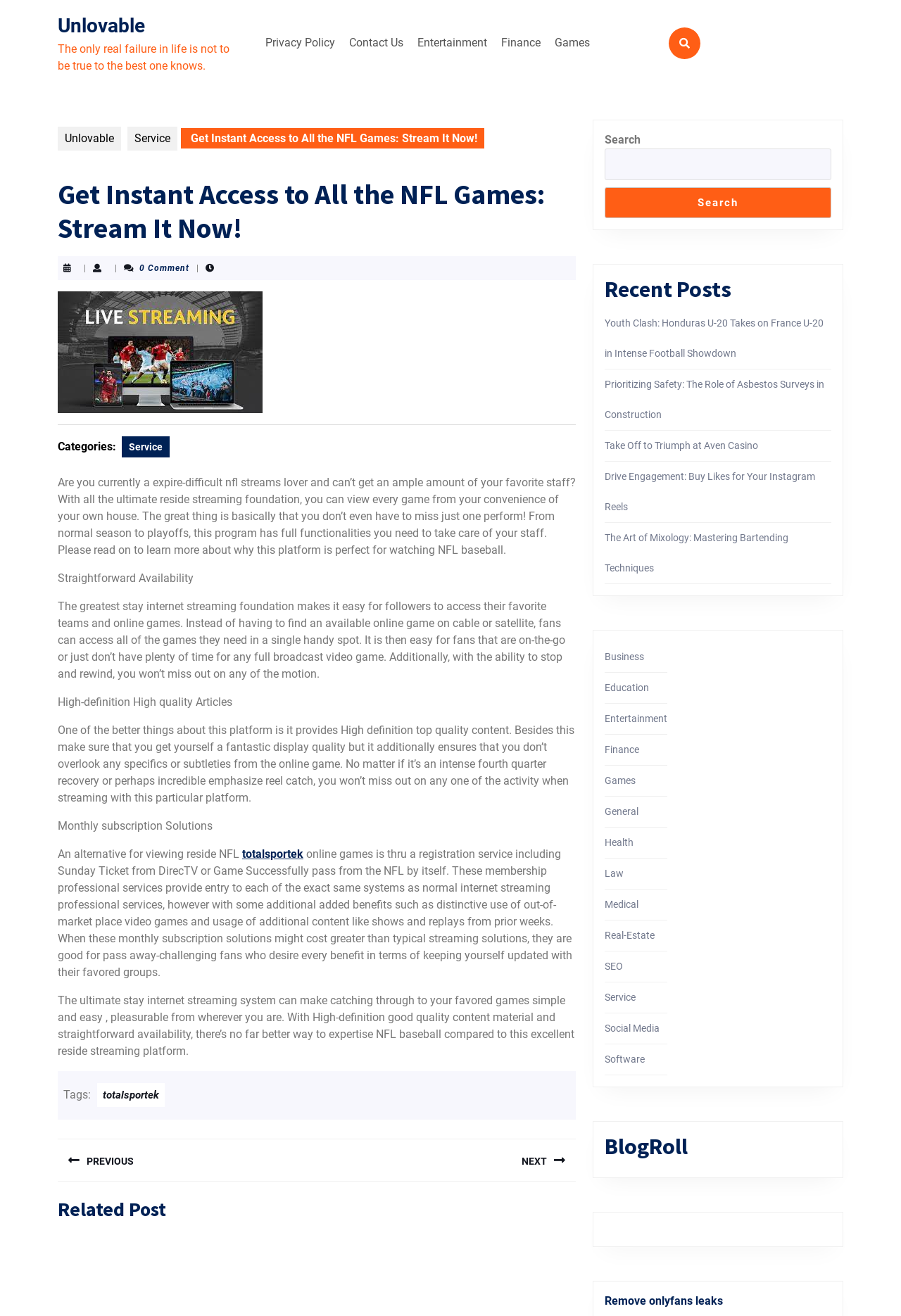Please answer the following question using a single word or phrase: 
What type of content is available on this platform?

High-definition content